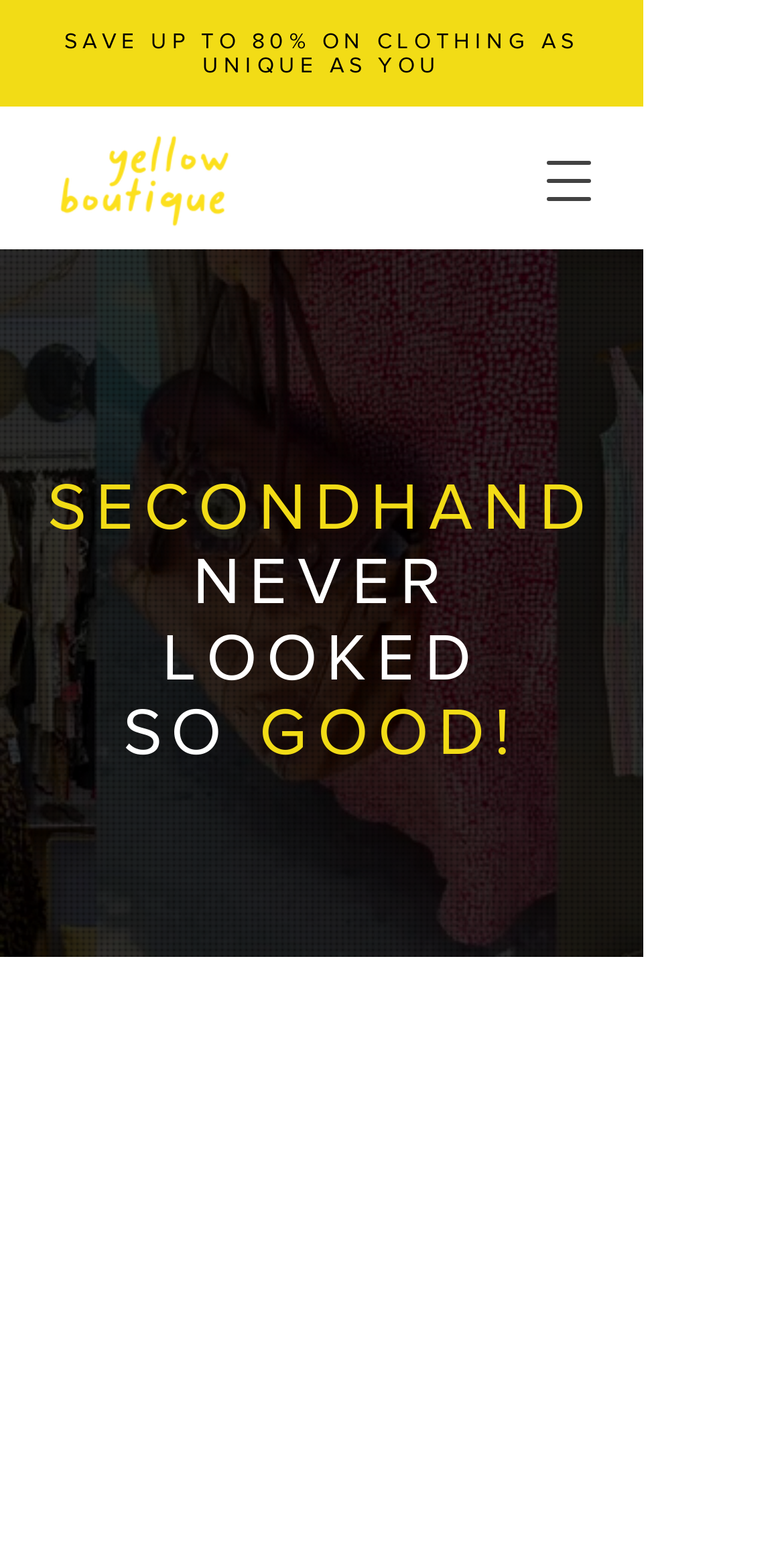What is the tone of the boutique's message?
Please use the image to provide a one-word or short phrase answer.

Friendly and enthusiastic